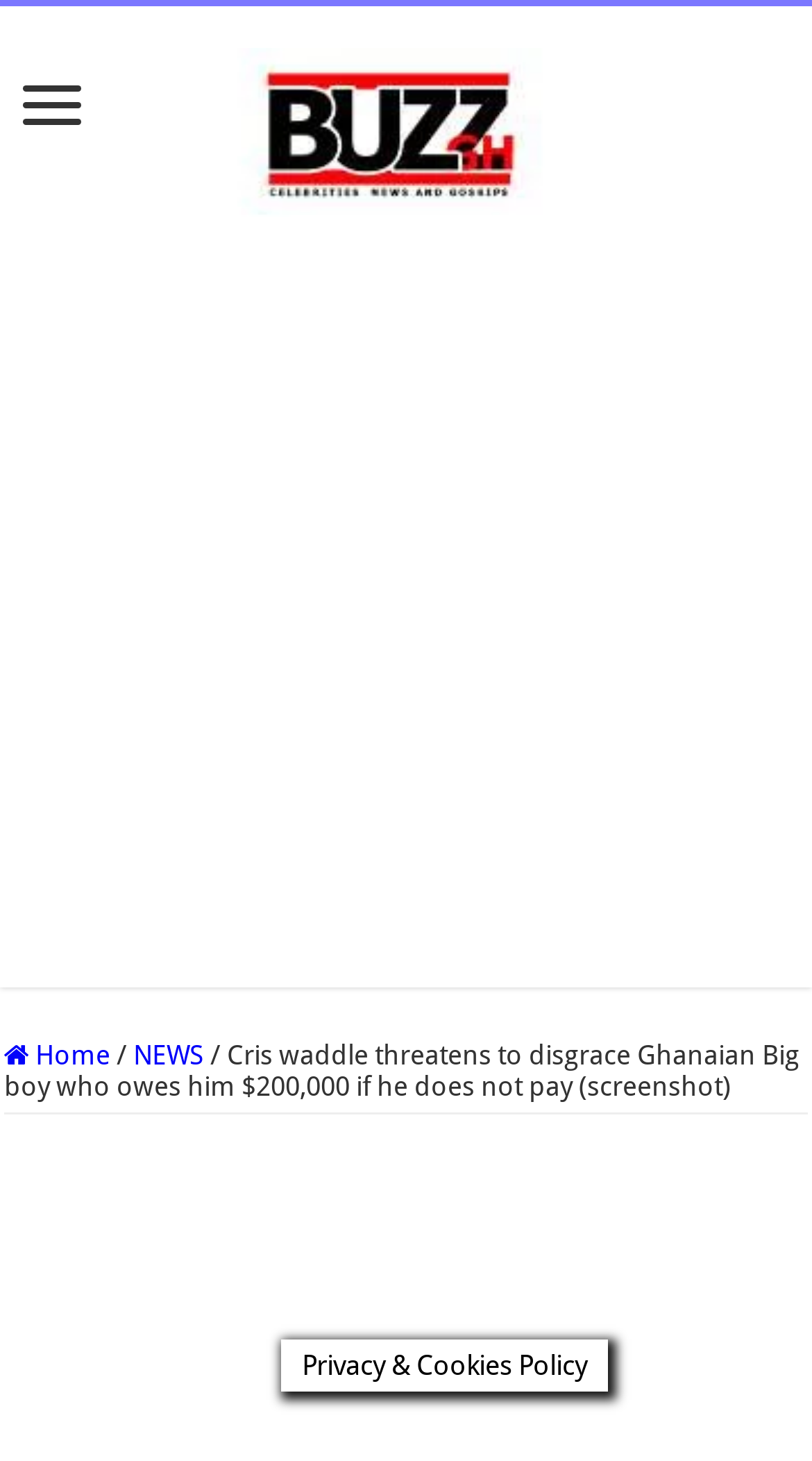Provide a single word or phrase answer to the question: 
Is there a privacy policy available?

Yes